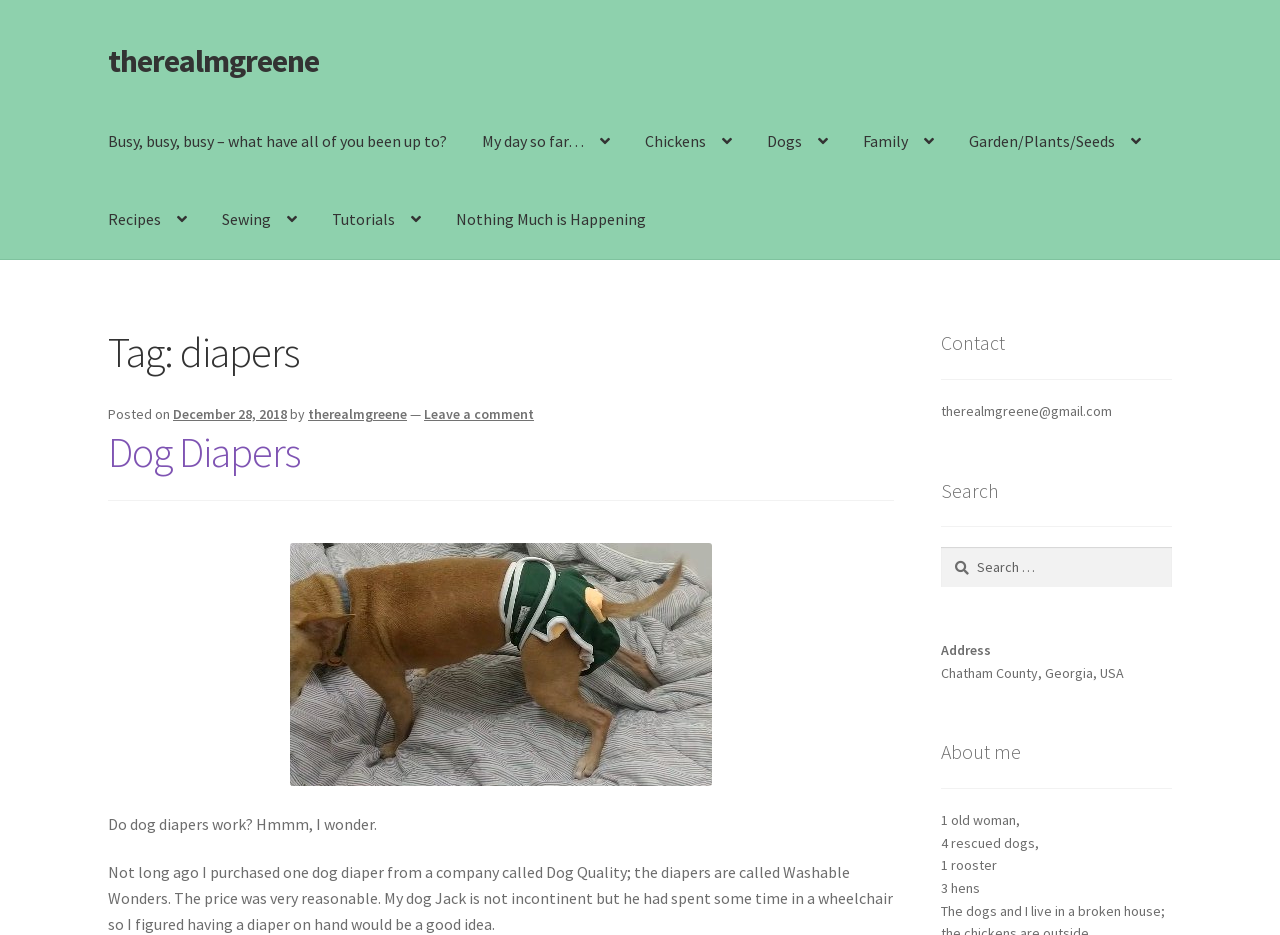Please locate the bounding box coordinates of the region I need to click to follow this instruction: "contact the author via email".

[0.735, 0.43, 0.869, 0.449]